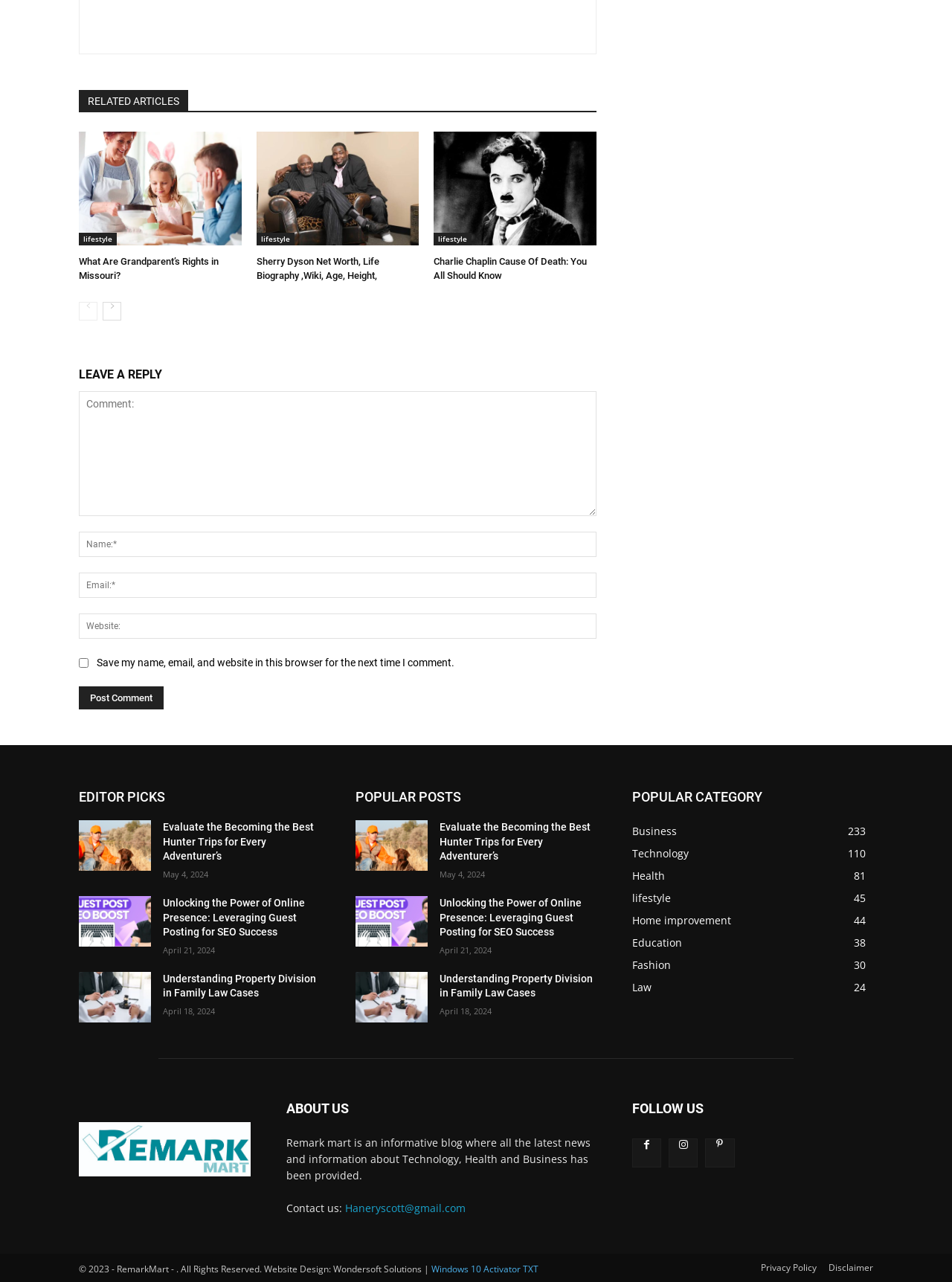Use the details in the image to answer the question thoroughly: 
What is the purpose of the textbox labeled 'Comment:'?

The textbox labeled 'Comment:' is required and is likely used to leave a reply or comment on an article or post on the webpage.